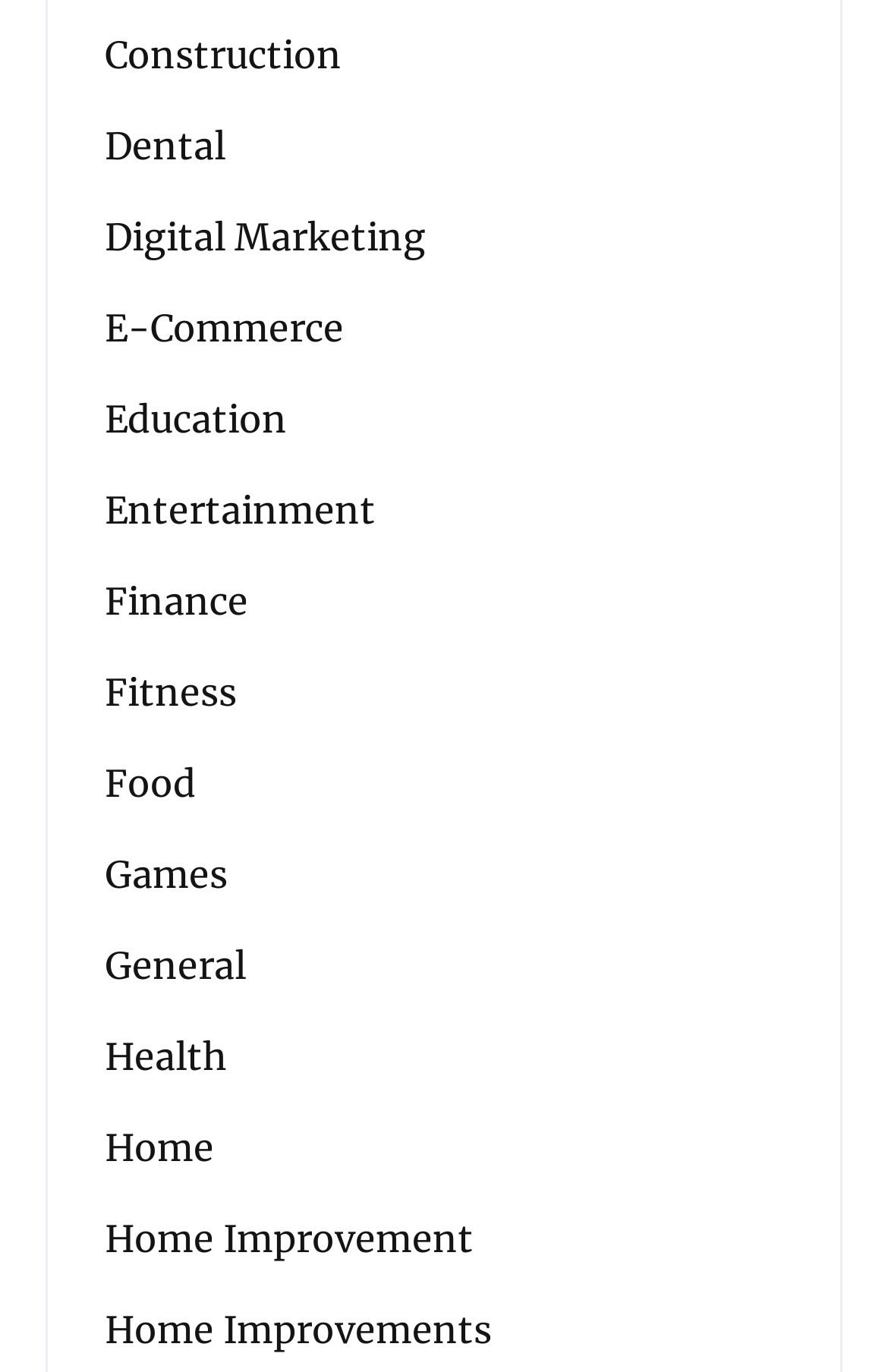Locate the bounding box coordinates of the element that needs to be clicked to carry out the instruction: "Visit Digital Marketing". The coordinates should be given as four float numbers ranging from 0 to 1, i.e., [left, top, right, bottom].

[0.118, 0.153, 0.479, 0.193]